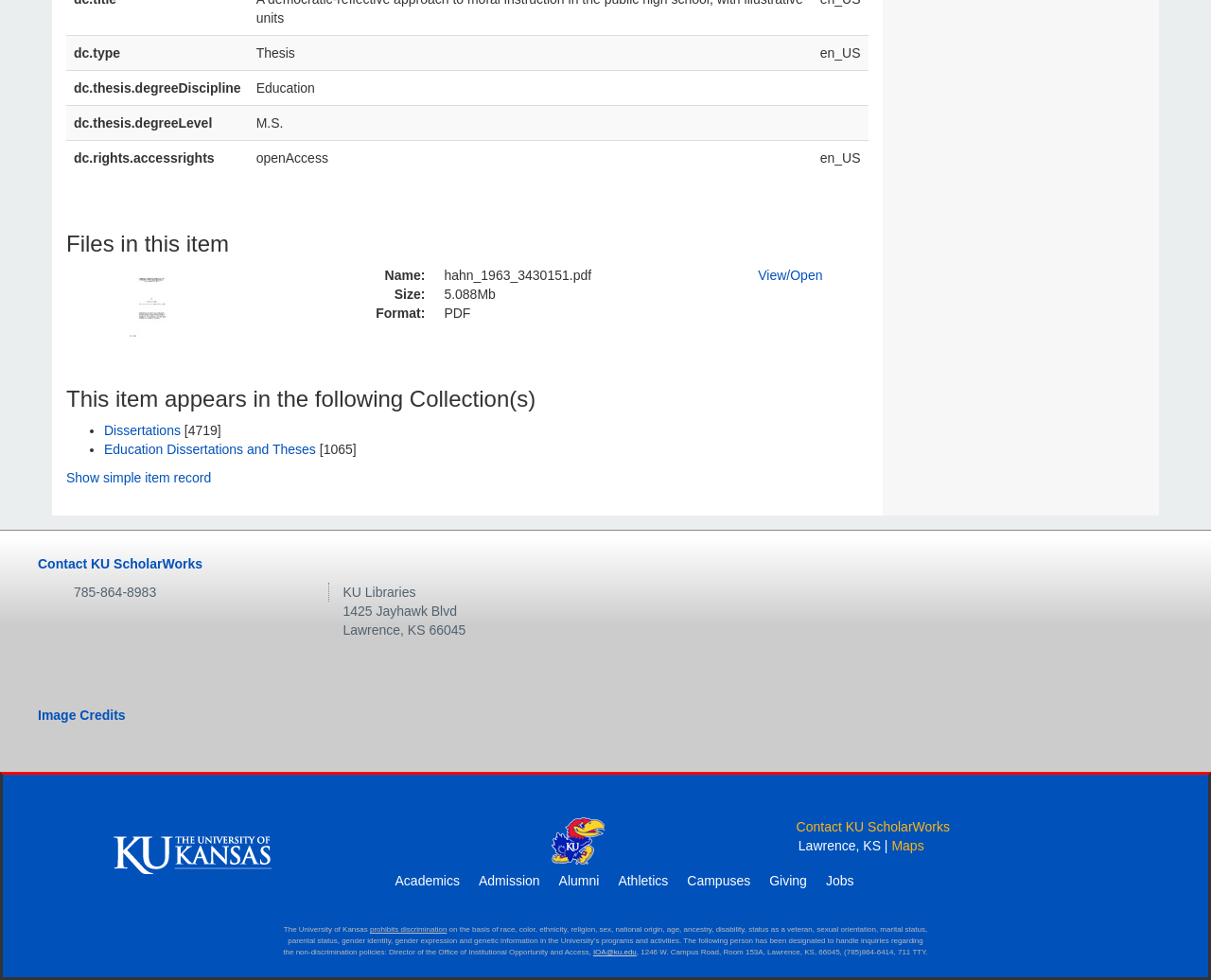Locate the bounding box coordinates of the area that needs to be clicked to fulfill the following instruction: "View the file". The coordinates should be in the format of four float numbers between 0 and 1, namely [left, top, right, bottom].

[0.055, 0.275, 0.2, 0.352]